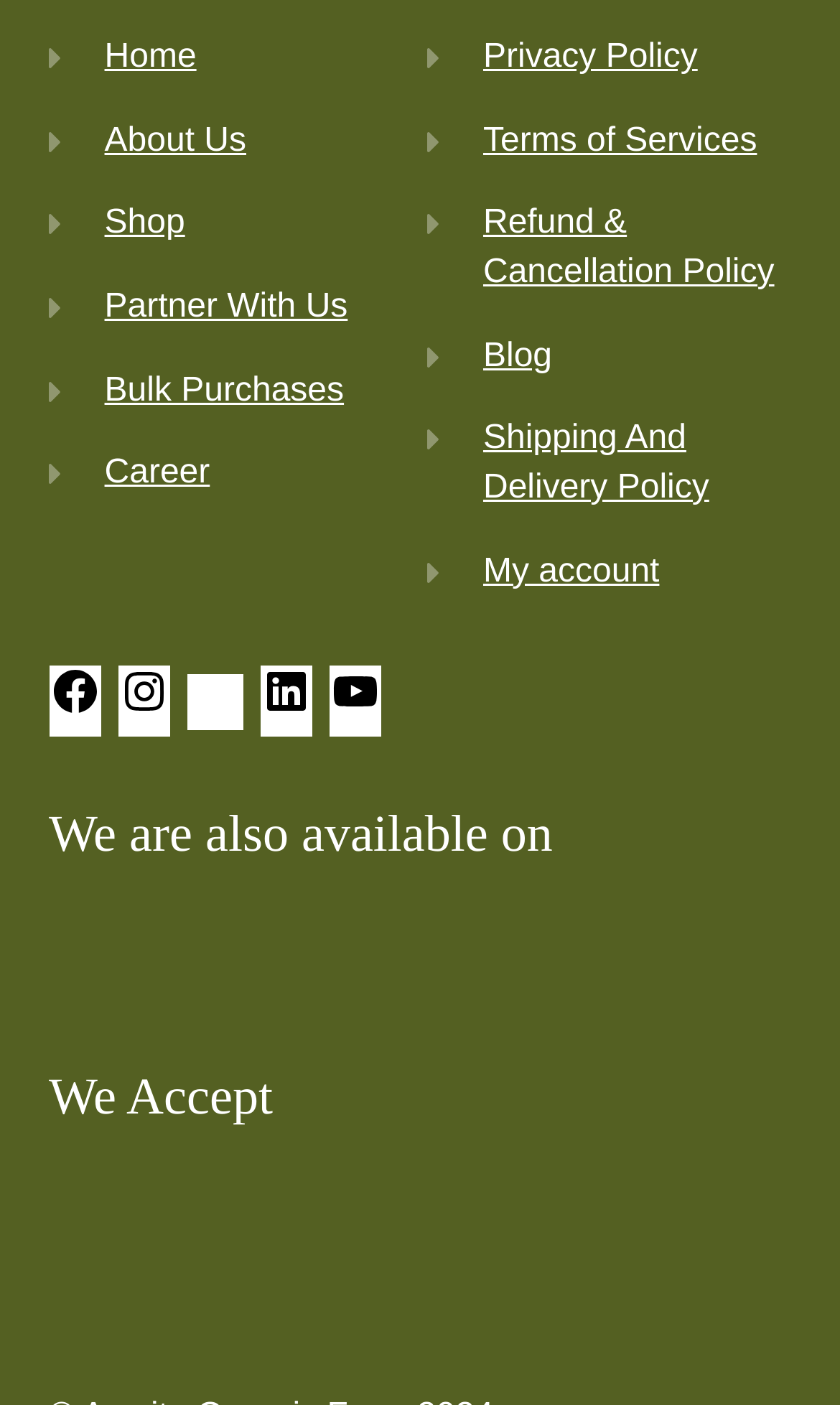Please provide a comprehensive response to the question below by analyzing the image: 
How many online marketplaces are mentioned?

I found that the webpage mentions three online marketplaces, which are Jiomart, Flipcart, and Amazon.